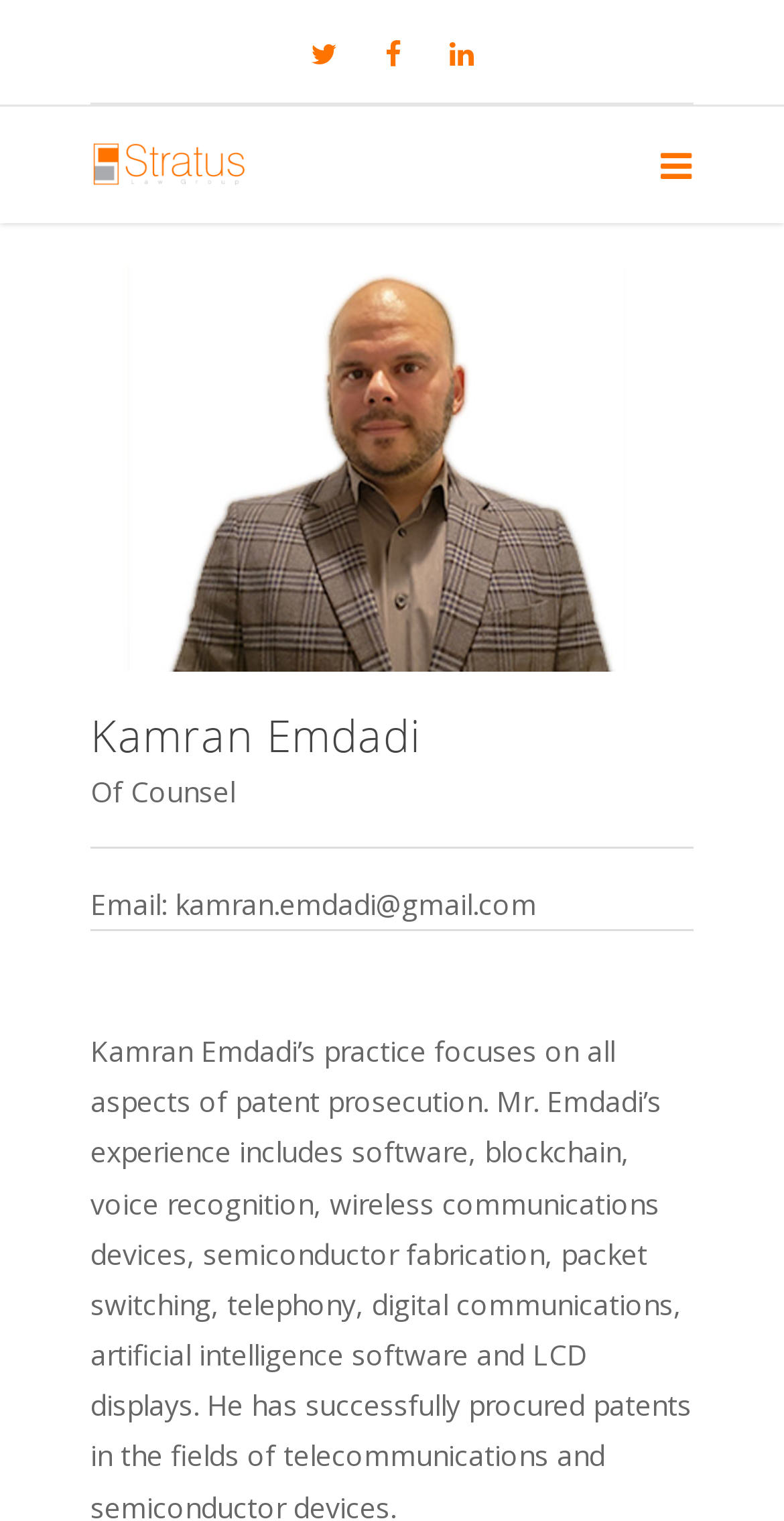What is the position of Kamran Emdadi?
Refer to the image and provide a concise answer in one word or phrase.

Of Counsel